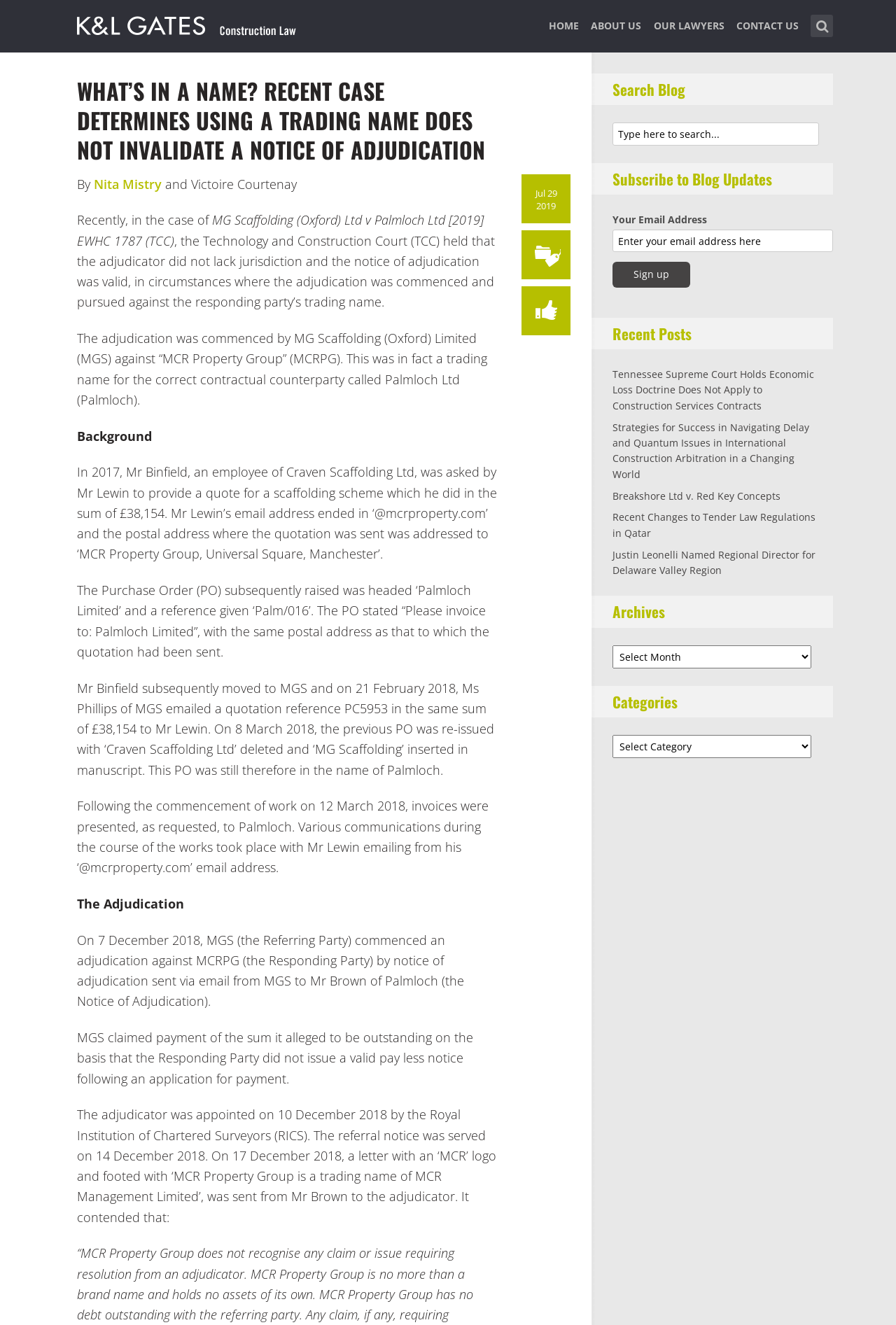What is the name of the institution that appointed the adjudicator?
Based on the visual details in the image, please answer the question thoroughly.

The answer can be found in the paragraph that starts with 'The adjudicator was appointed on 10 December 2018...' where it mentions 'the Royal Institution of Chartered Surveyors (RICS)'.